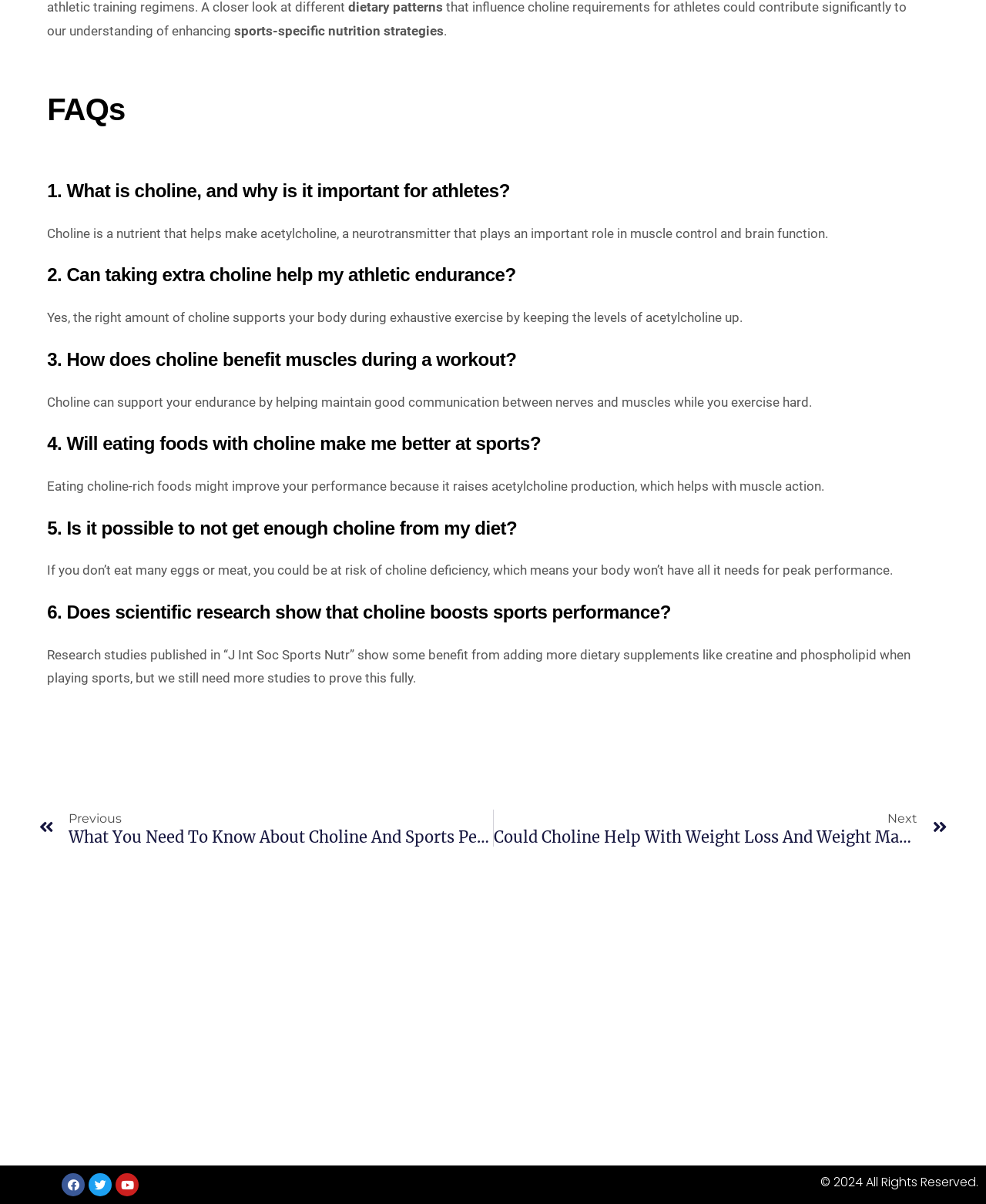How many FAQs are listed on this webpage?
Answer the question with a thorough and detailed explanation.

By counting the number of headings that start with a question, I can see that there are 6 FAQs listed on this webpage.